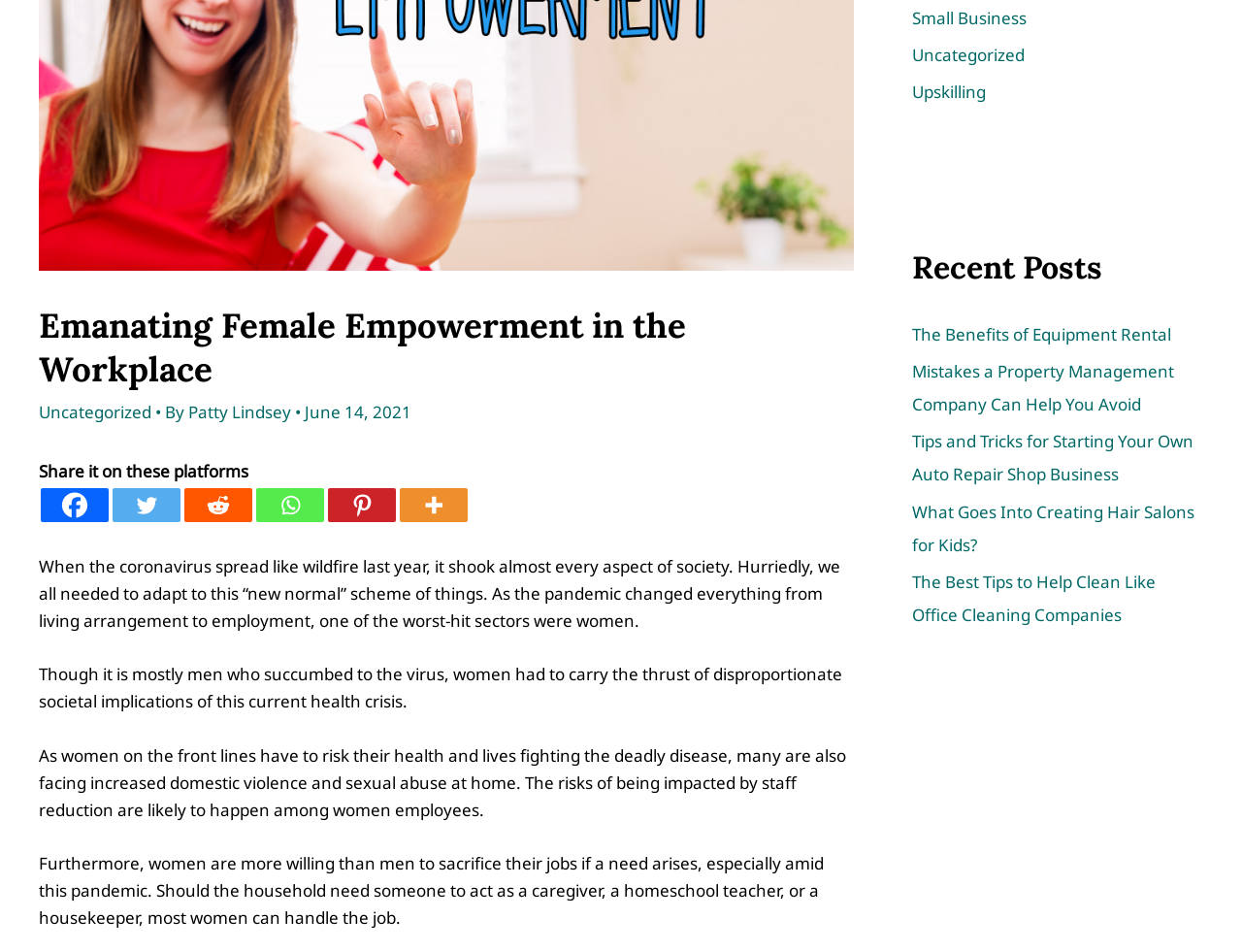Determine the bounding box coordinates for the UI element with the following description: "title="More"". The coordinates should be four float numbers between 0 and 1, represented as [left, top, right, bottom].

[0.322, 0.513, 0.377, 0.548]